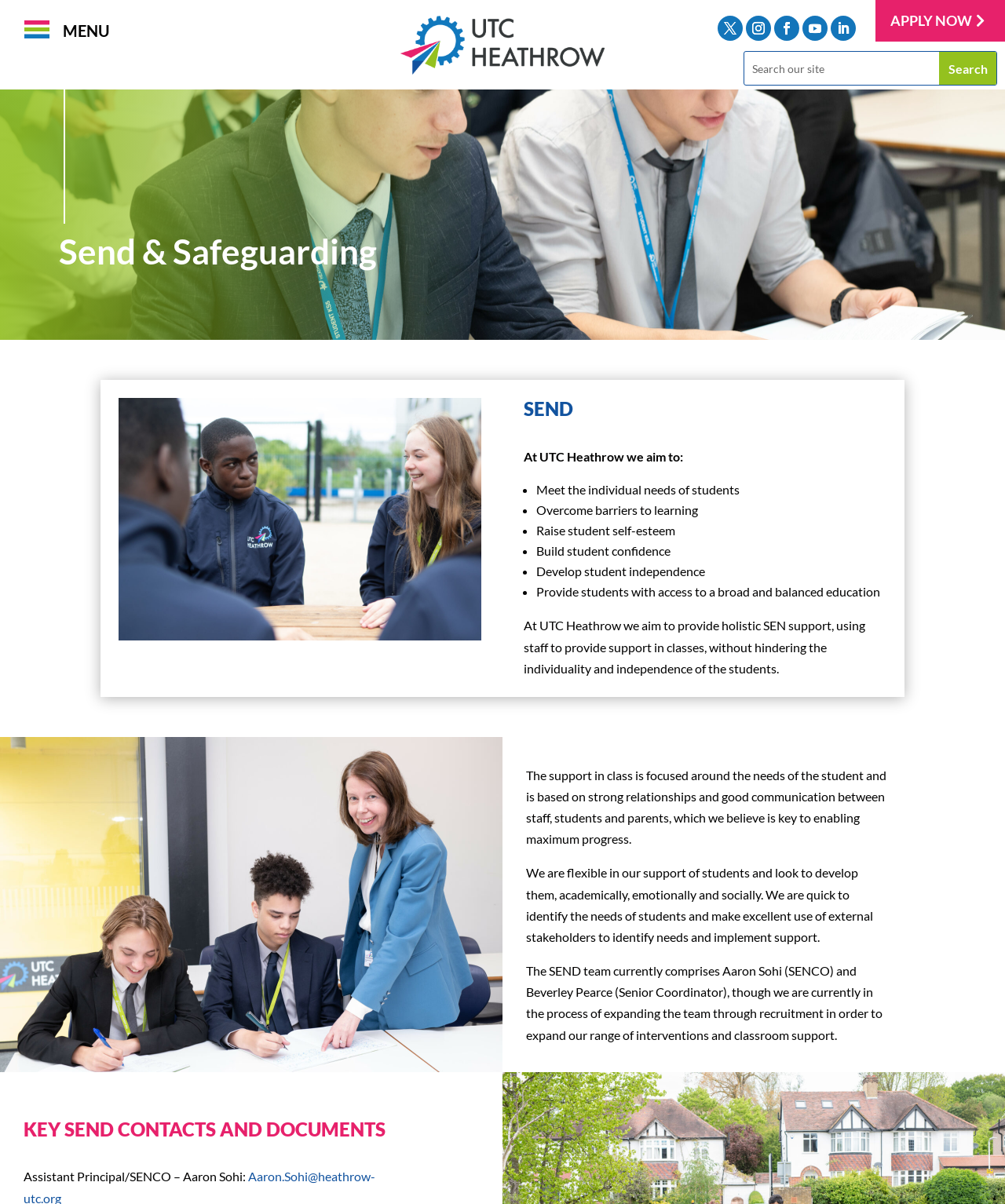Please provide a one-word or phrase answer to the question: 
What is the text on the top-left corner of the webpage?

MENU